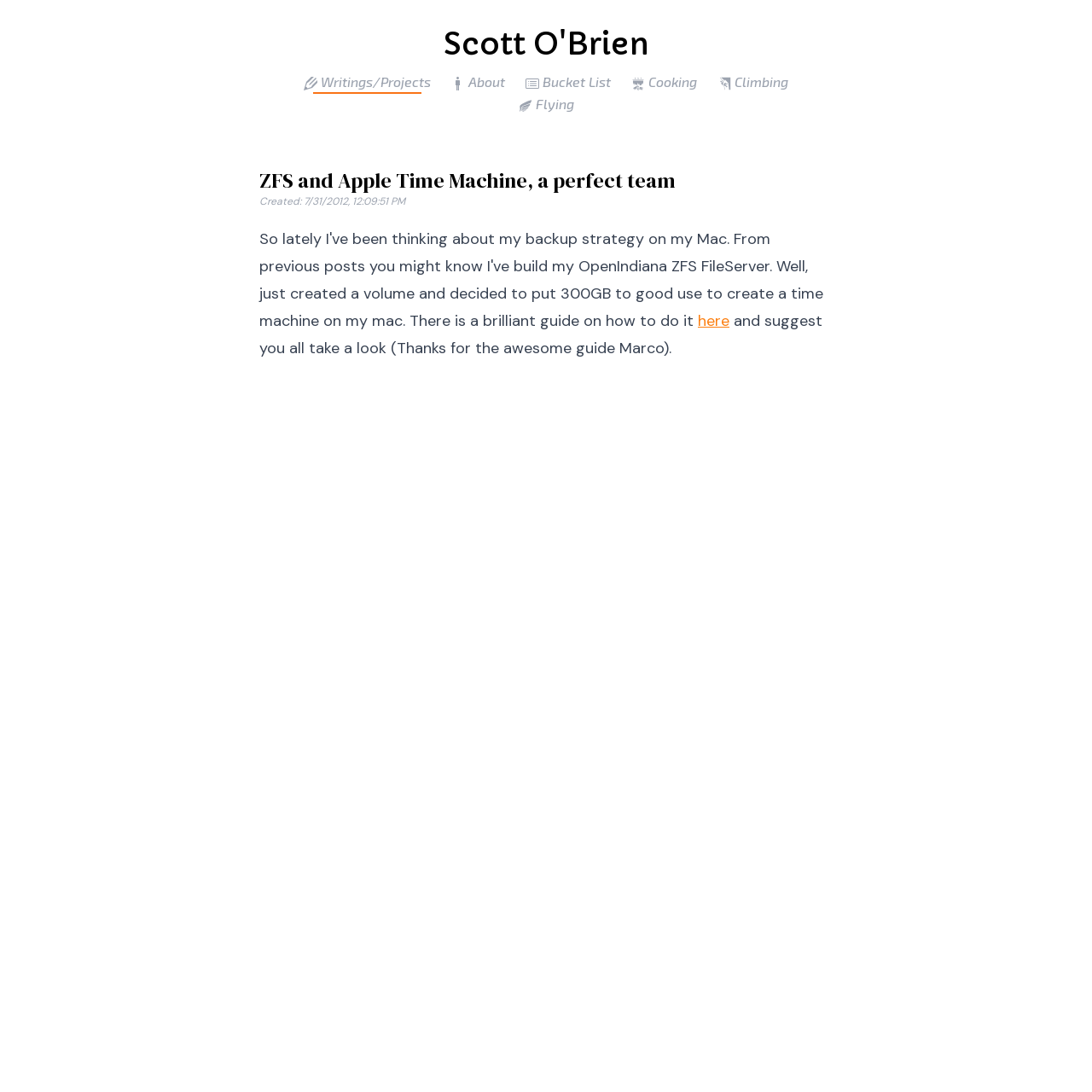Construct a comprehensive description capturing every detail on the webpage.

This webpage is a personal online creative outlet, belonging to Scott O'Brien. At the top, there is a heading with the owner's name, "Scott O'Brien", which is also a link. Below the heading, there are five links, each with an accompanying image, arranged horizontally across the page. The links are labeled "Writings/Projects", "About", "Bucket List", "Cooking", and "Climbing", from left to right. 

Further down, there is another link, "Flying", with an image, positioned slightly below the previous links. Below these links, there is a main article section, which takes up most of the page. The article has a heading, "ZFS and Apple Time Machine, a perfect team", followed by a "Created" label and a timestamp, "7/31/2012, 12:09:51 PM". The article also contains a link, "here", and a paragraph of text, which mentions an awesome guide by Marco.